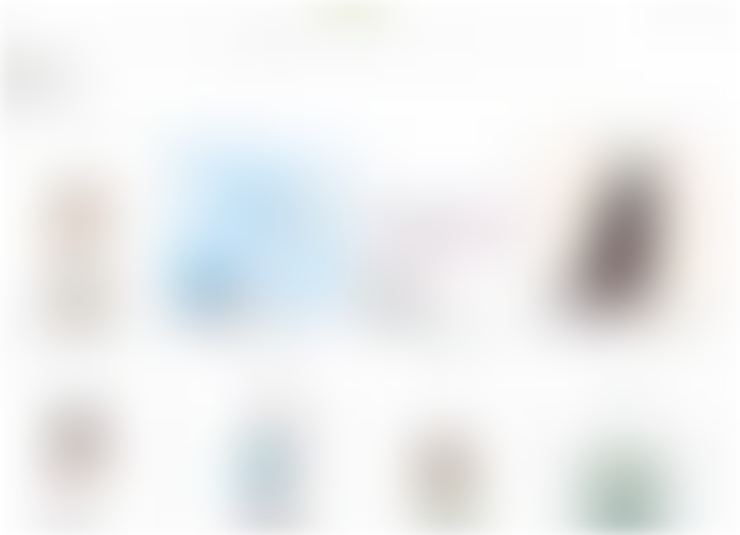What type of products are offered?
Utilize the image to construct a detailed and well-explained answer.

The caption states that the webpage is dedicated to Korean skincare essentials, and that the brand offers a diverse range of products tailored for various needs and concerns, implying that the products offered are skincare related.